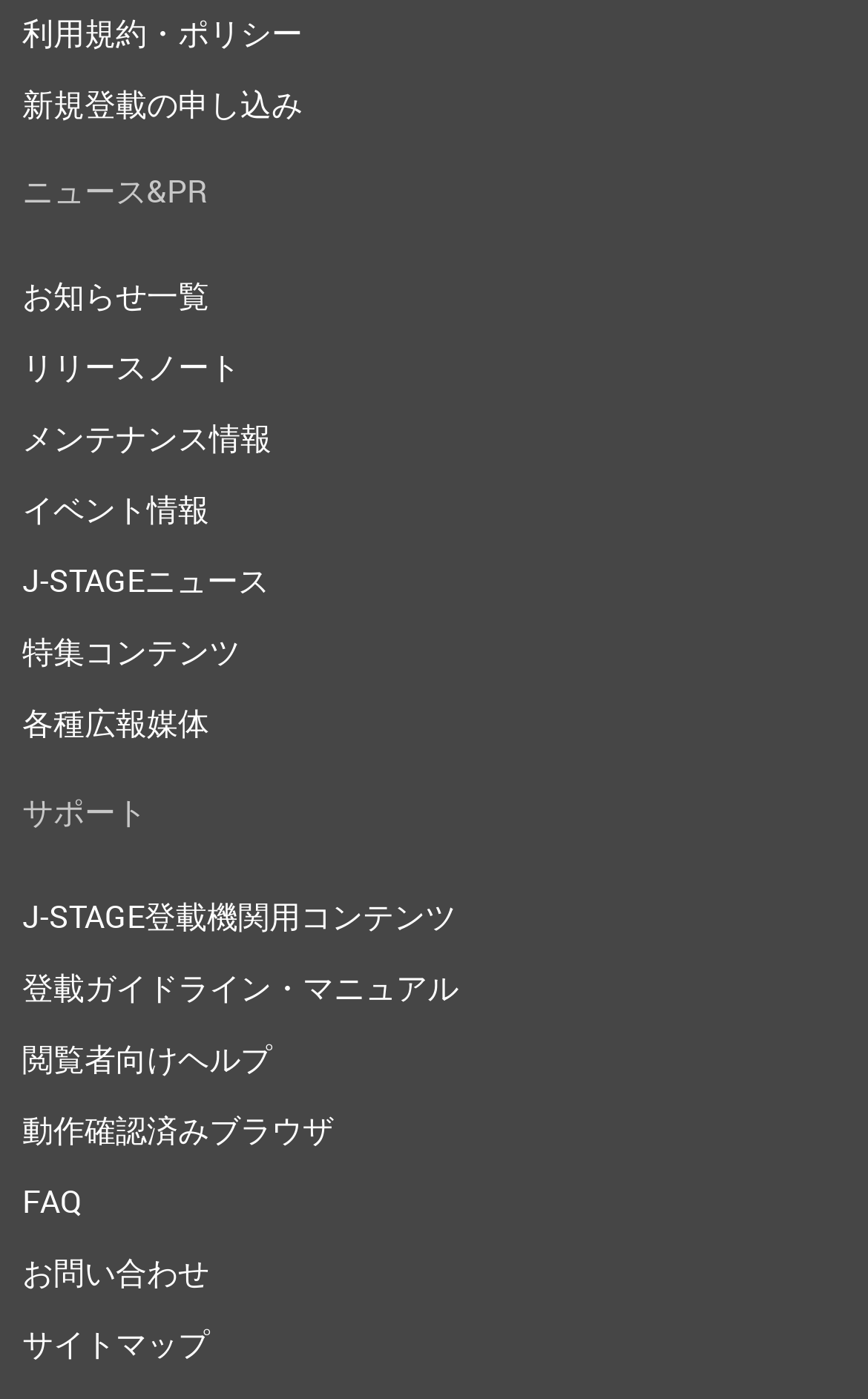Please identify the bounding box coordinates of the area that needs to be clicked to follow this instruction: "contact us".

[0.026, 0.894, 0.241, 0.924]